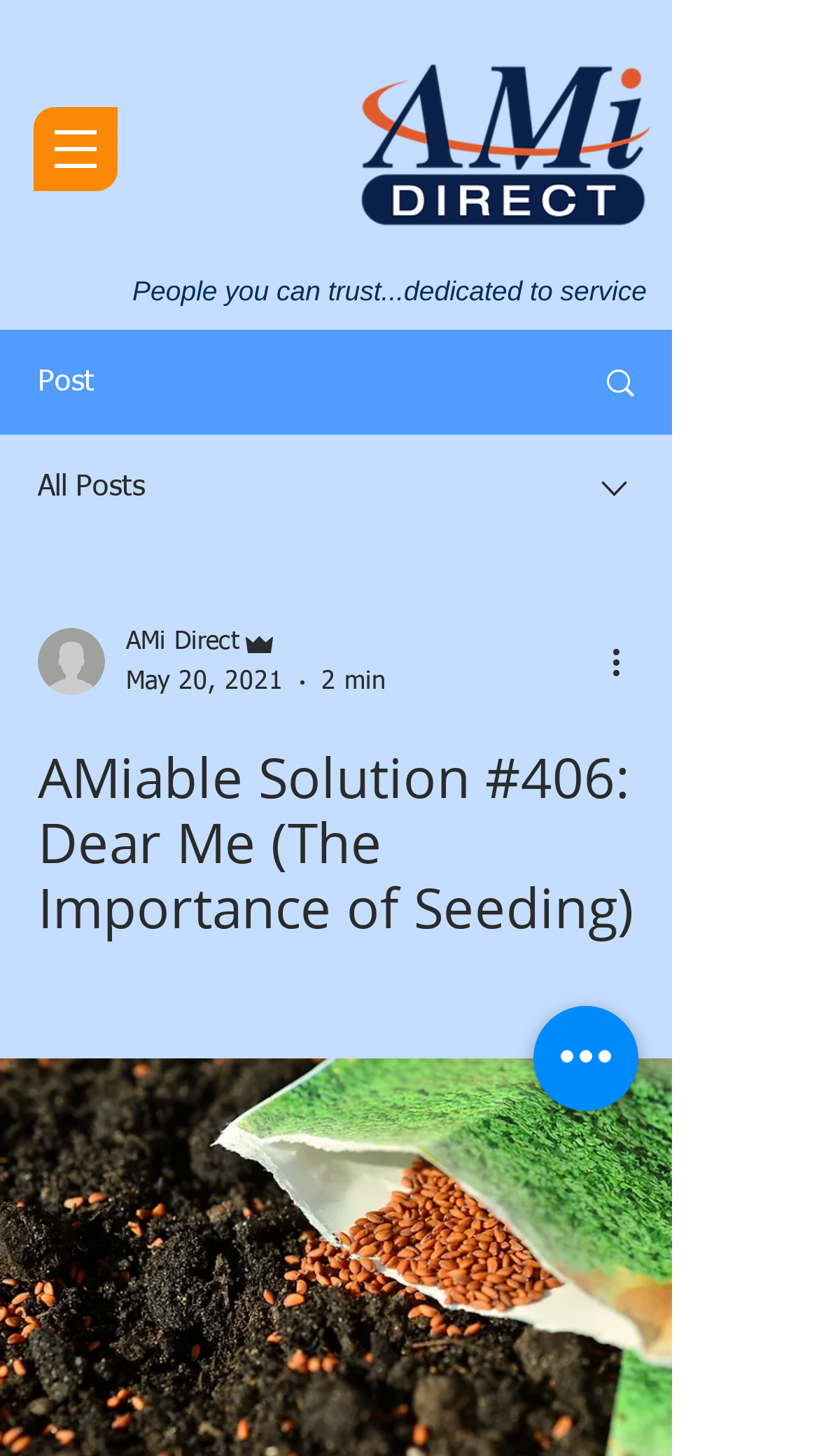How many images are on the webpage?
Answer with a single word or phrase by referring to the visual content.

5